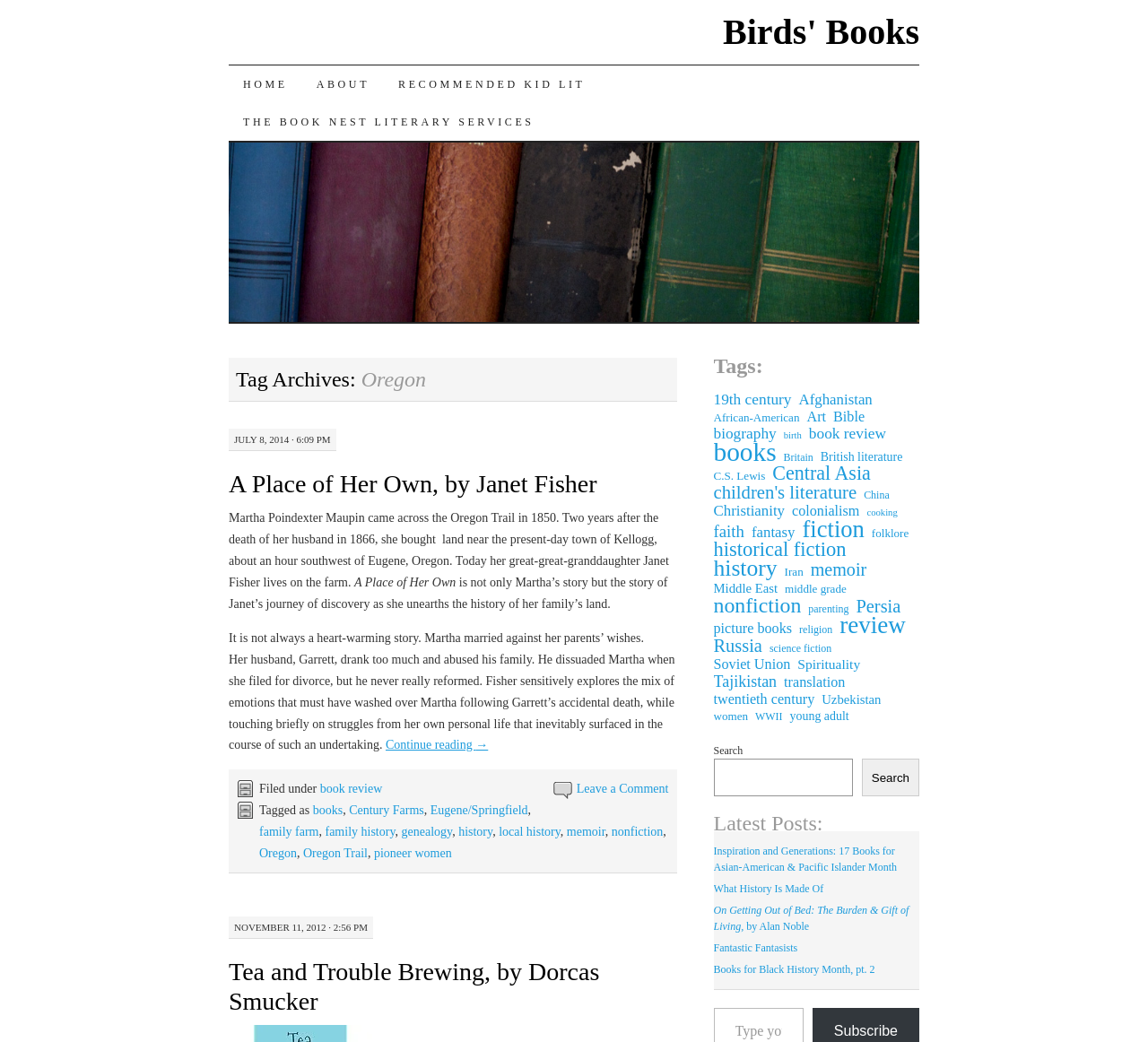Based on the image, give a detailed response to the question: What is the date of the second book review?

The second book review is located below the first book review. The date of the second book review is 'NOVEMBER 11, 2012 · 2:56 PM', which is indicated by the StaticText element.